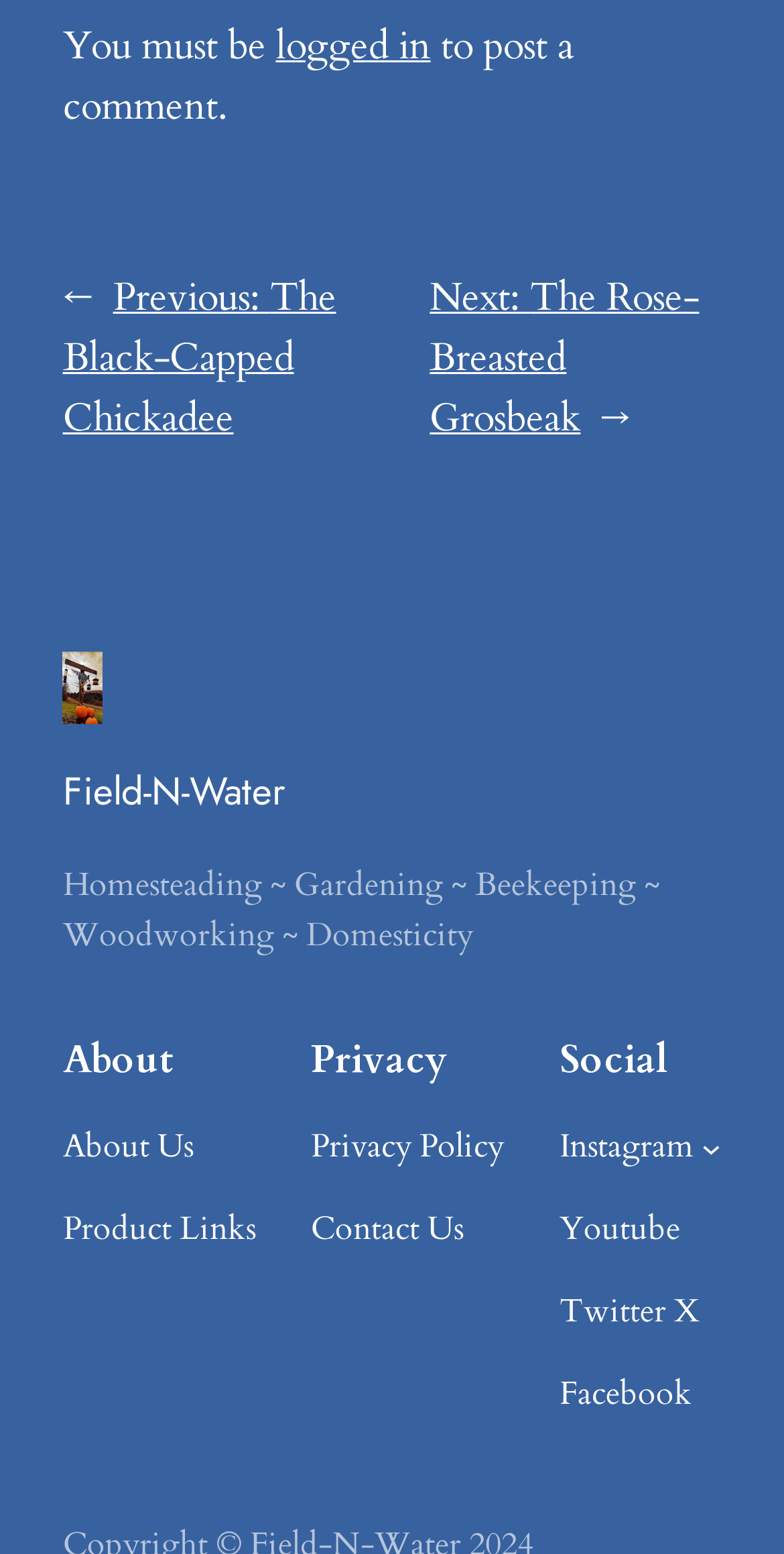What is the name of the blog? Observe the screenshot and provide a one-word or short phrase answer.

Field-N-Water